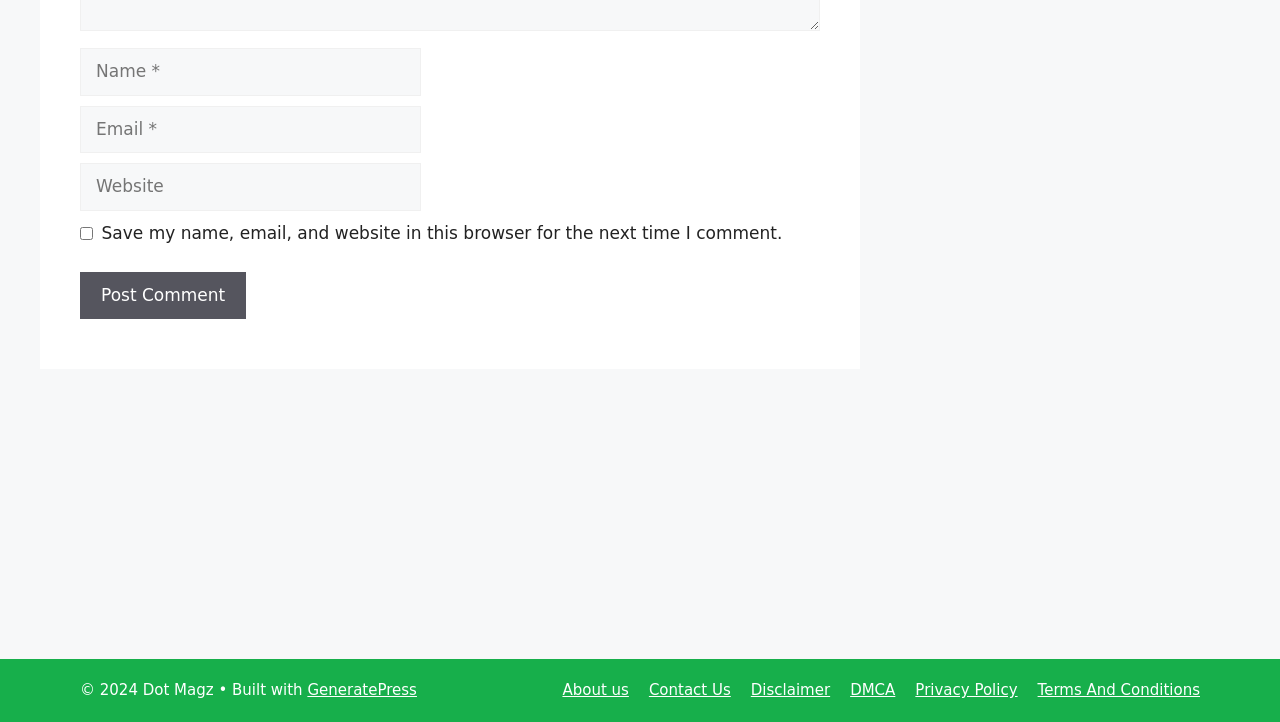Based on the image, please respond to the question with as much detail as possible:
What is the copyright year?

The copyright information is located at the bottom of the webpage and reads '© 2024 Dot Magz', indicating that the copyright year is 2024.